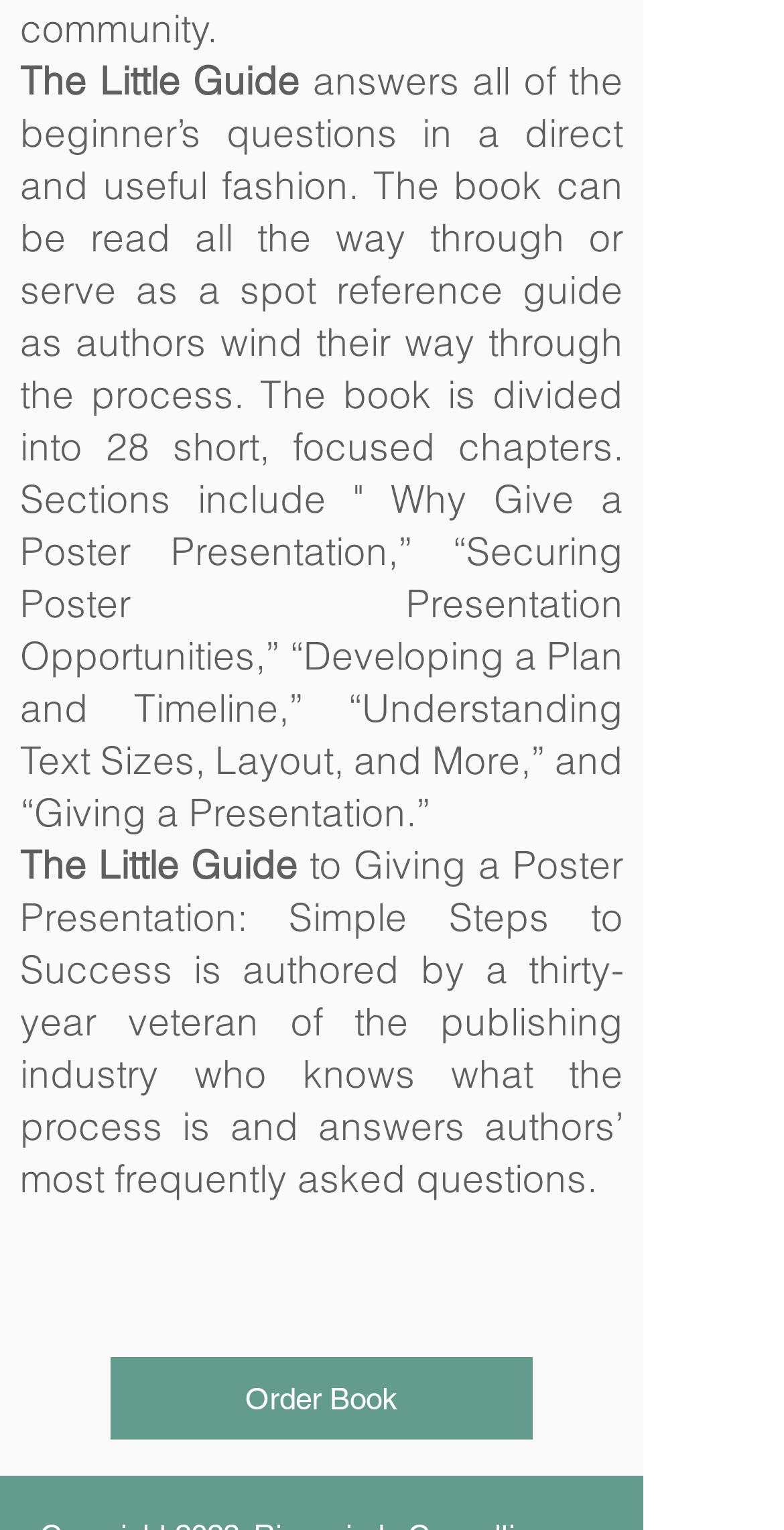Given the description Order Book, predict the bounding box coordinates of the UI element. Ensure the coordinates are in the format (top-left x, top-left y, bottom-right x, bottom-right y) and all values are between 0 and 1.

[0.141, 0.887, 0.679, 0.941]